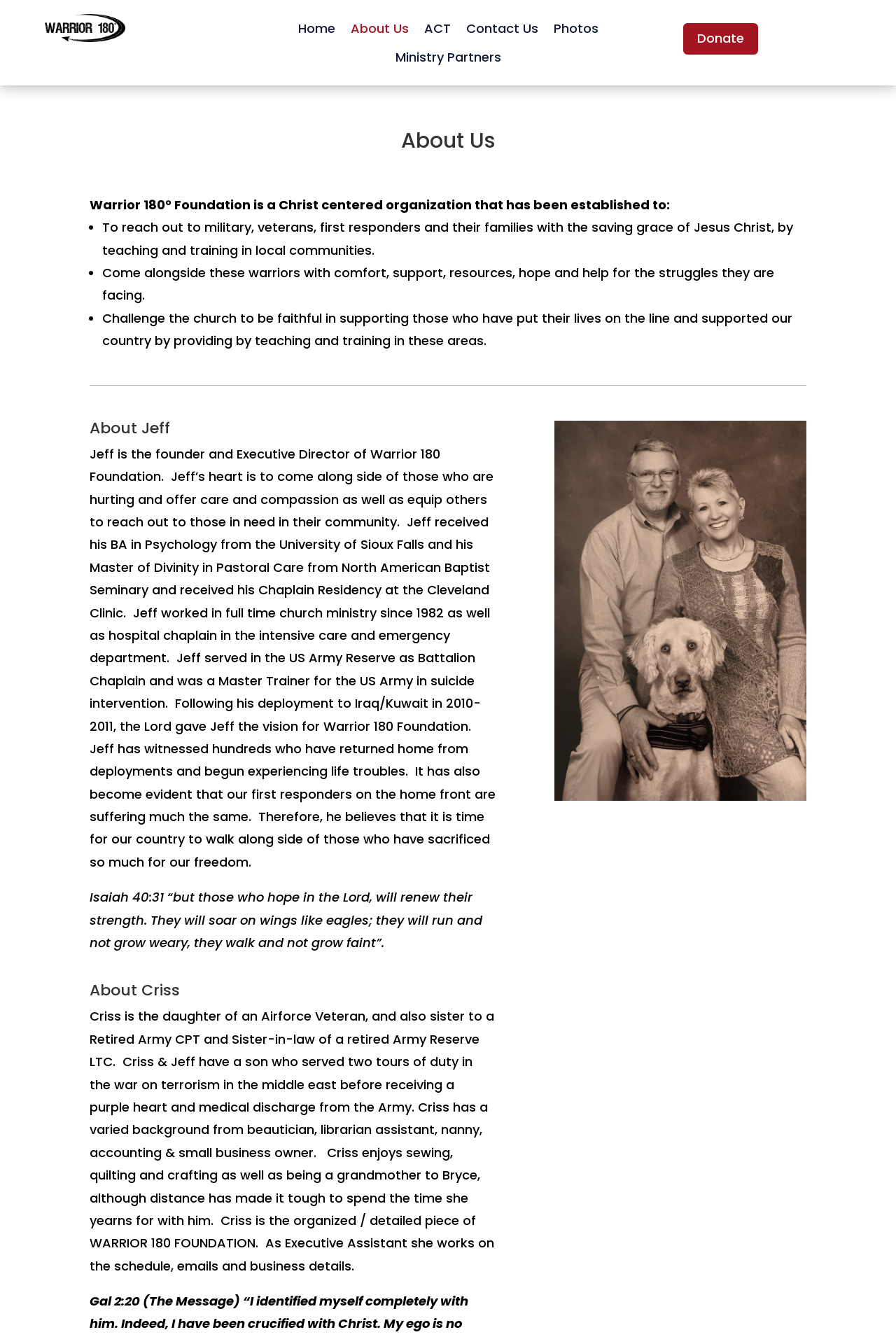Who is the founder of the organization?
Answer the question with a detailed and thorough explanation.

The founder of the organization is mentioned in the heading 'About Jeff' and also in the text 'Jeff is the founder and Executive Director of Warrior 180 Foundation.'.